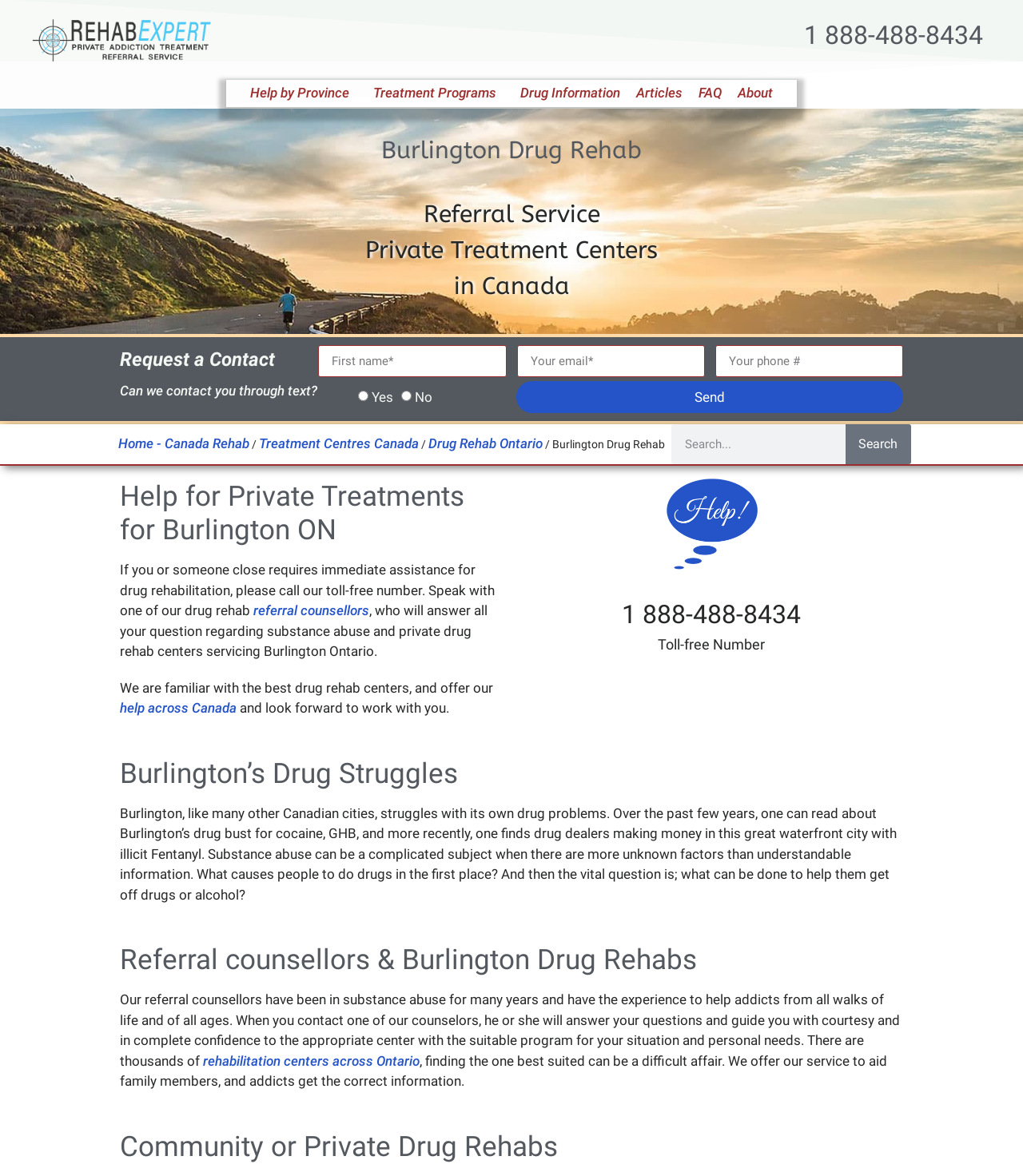Determine the bounding box coordinates for the HTML element mentioned in the following description: "Send". The coordinates should be a list of four floats ranging from 0 to 1, represented as [left, top, right, bottom].

[0.505, 0.324, 0.883, 0.351]